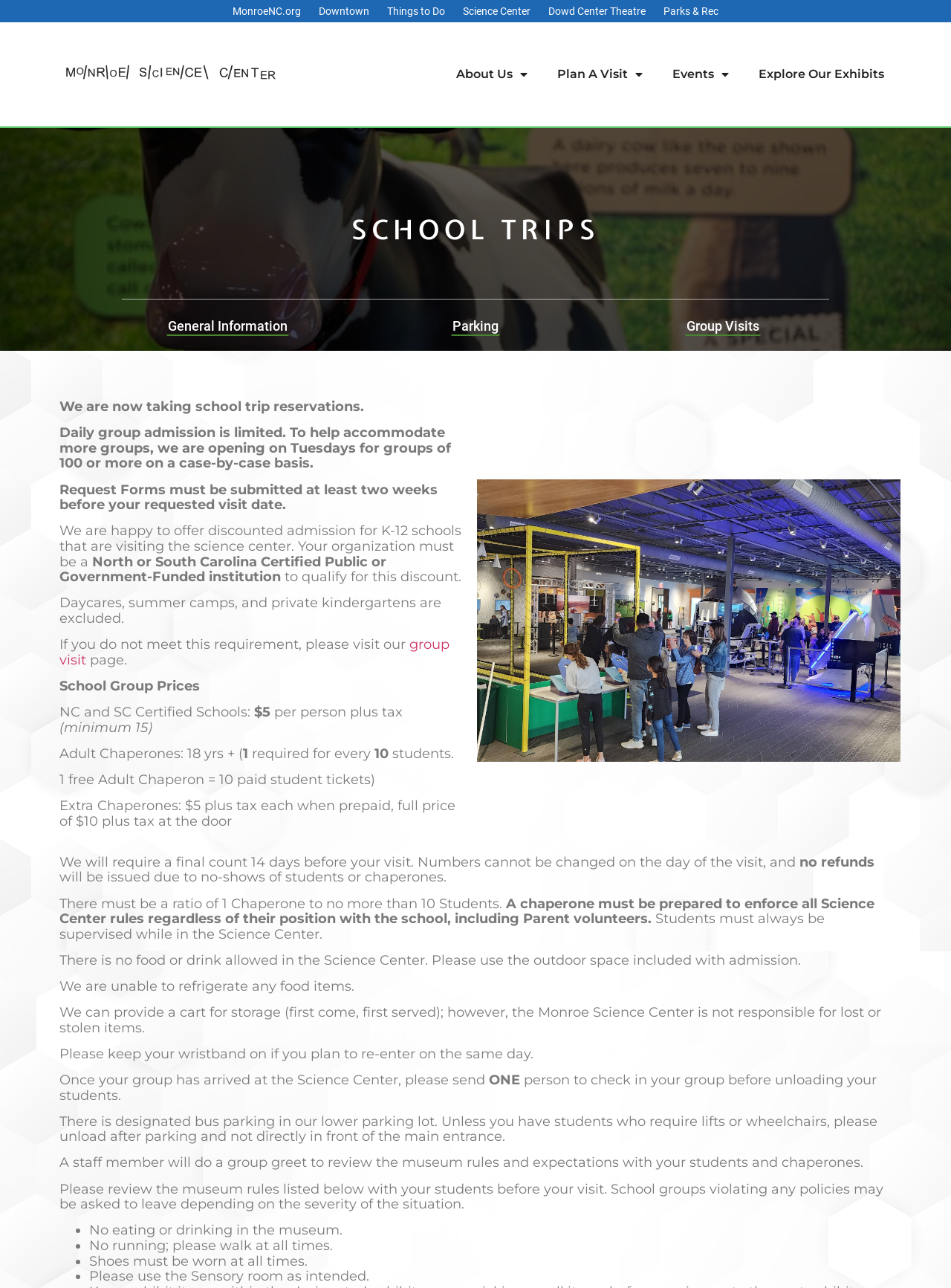Can school groups bring their own food and store it in the Science Center?
Refer to the image and give a detailed answer to the query.

The webpage states that 'We are unable to refrigerate any food items.' Additionally, it is mentioned that a cart can be provided for storage, but the Science Center is not responsible for lost or stolen items. This implies that school groups should not bring their own food and expect to store it in the Science Center.